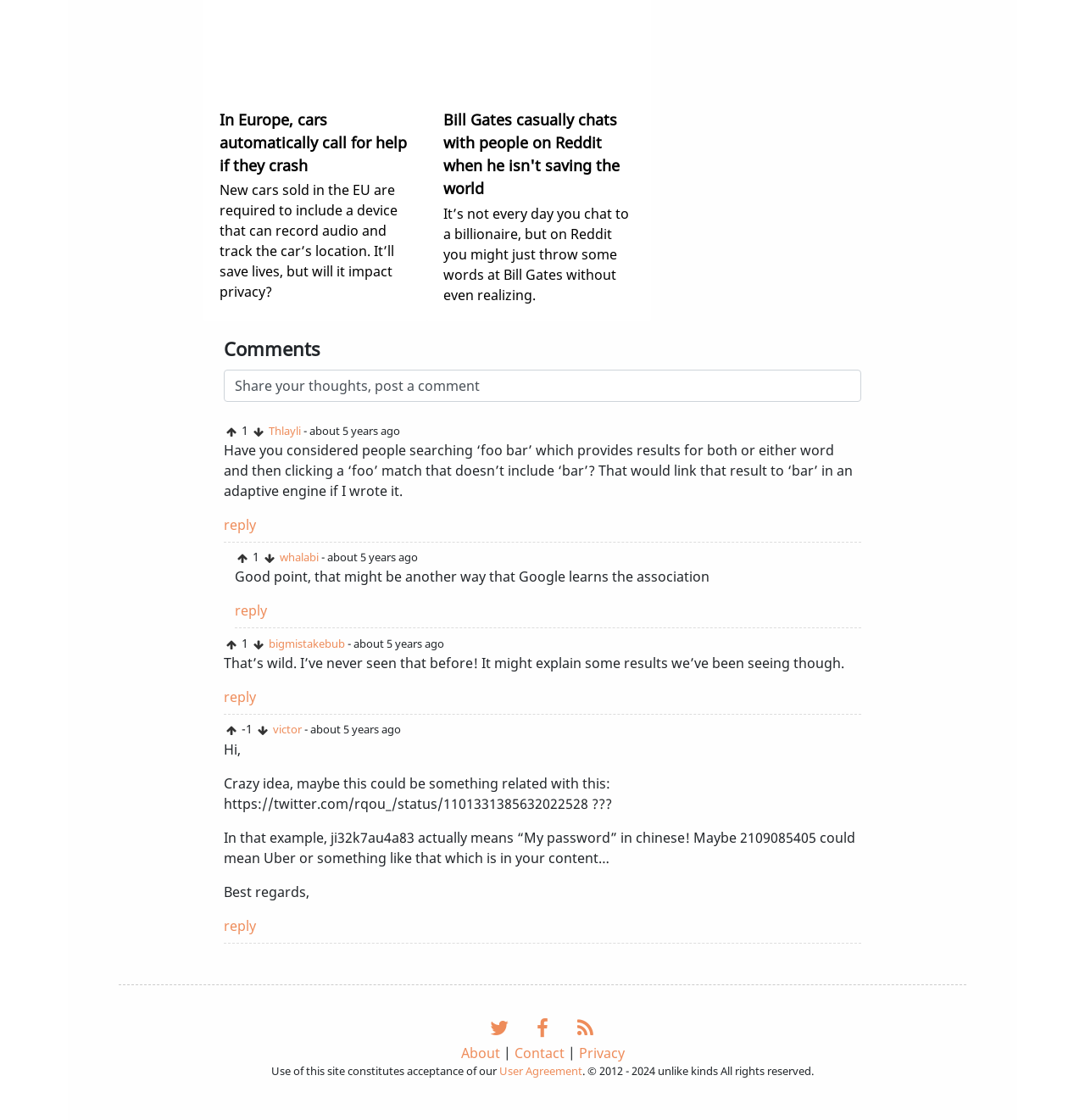Provide the bounding box coordinates for the UI element that is described as: "aria-label="Follow unlike kinds on Twitter"".

[0.447, 0.904, 0.478, 0.929]